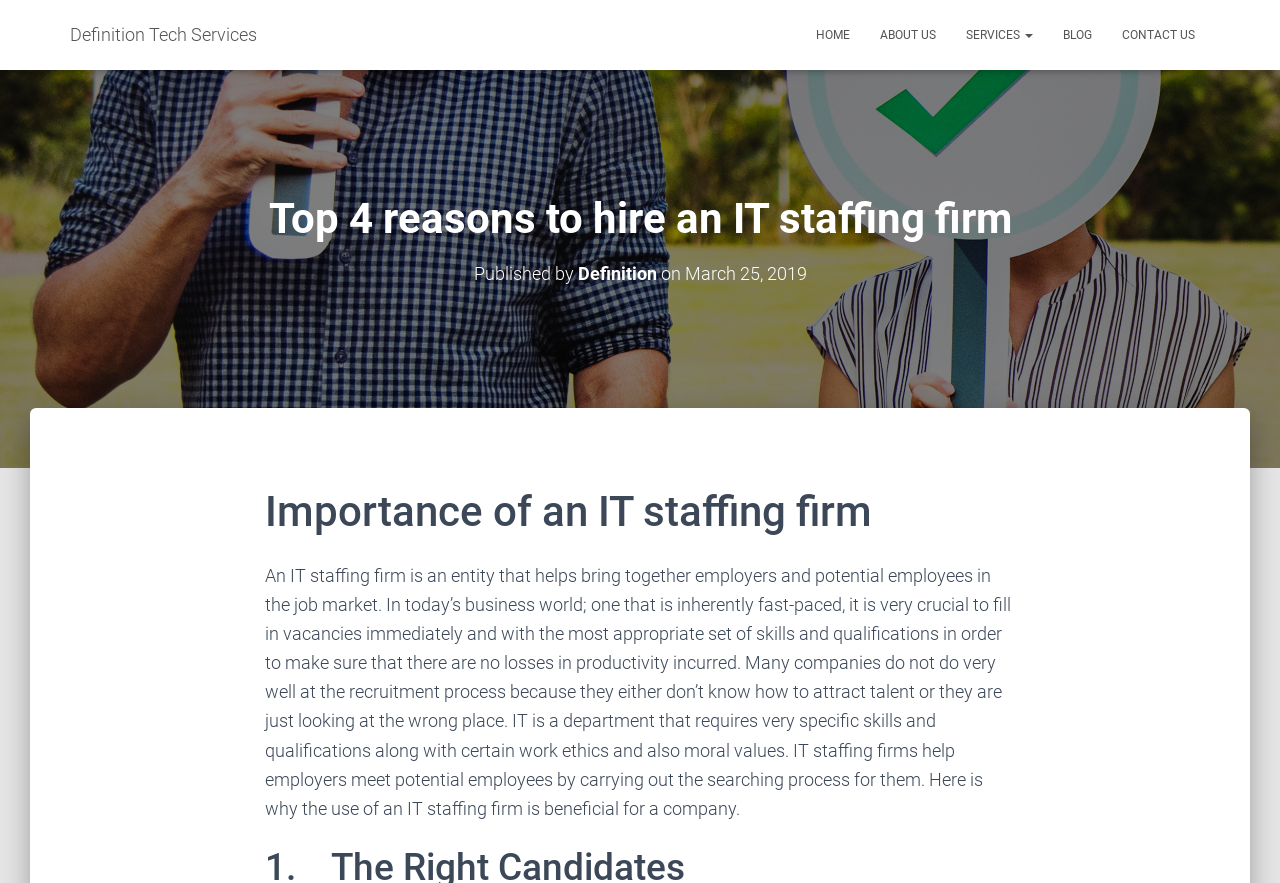Examine the image and give a thorough answer to the following question:
What is the main topic of the webpage?

The main topic of the webpage is about the importance and benefits of hiring an IT staffing firm, as indicated by the headings and the text content on the webpage.